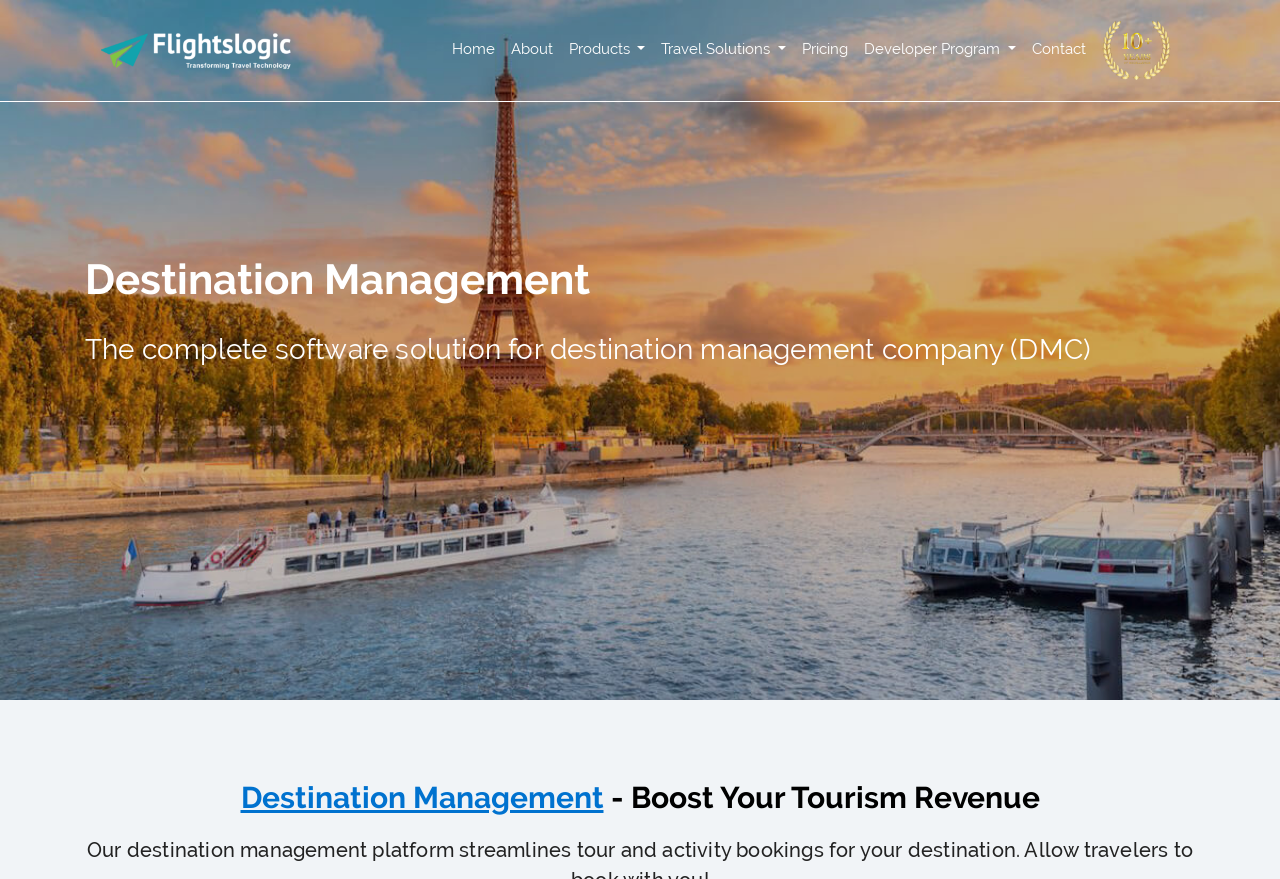Based on the element description: "Travel Solutions", identify the UI element and provide its bounding box coordinates. Use four float numbers between 0 and 1, [left, top, right, bottom].

[0.51, 0.009, 0.62, 0.103]